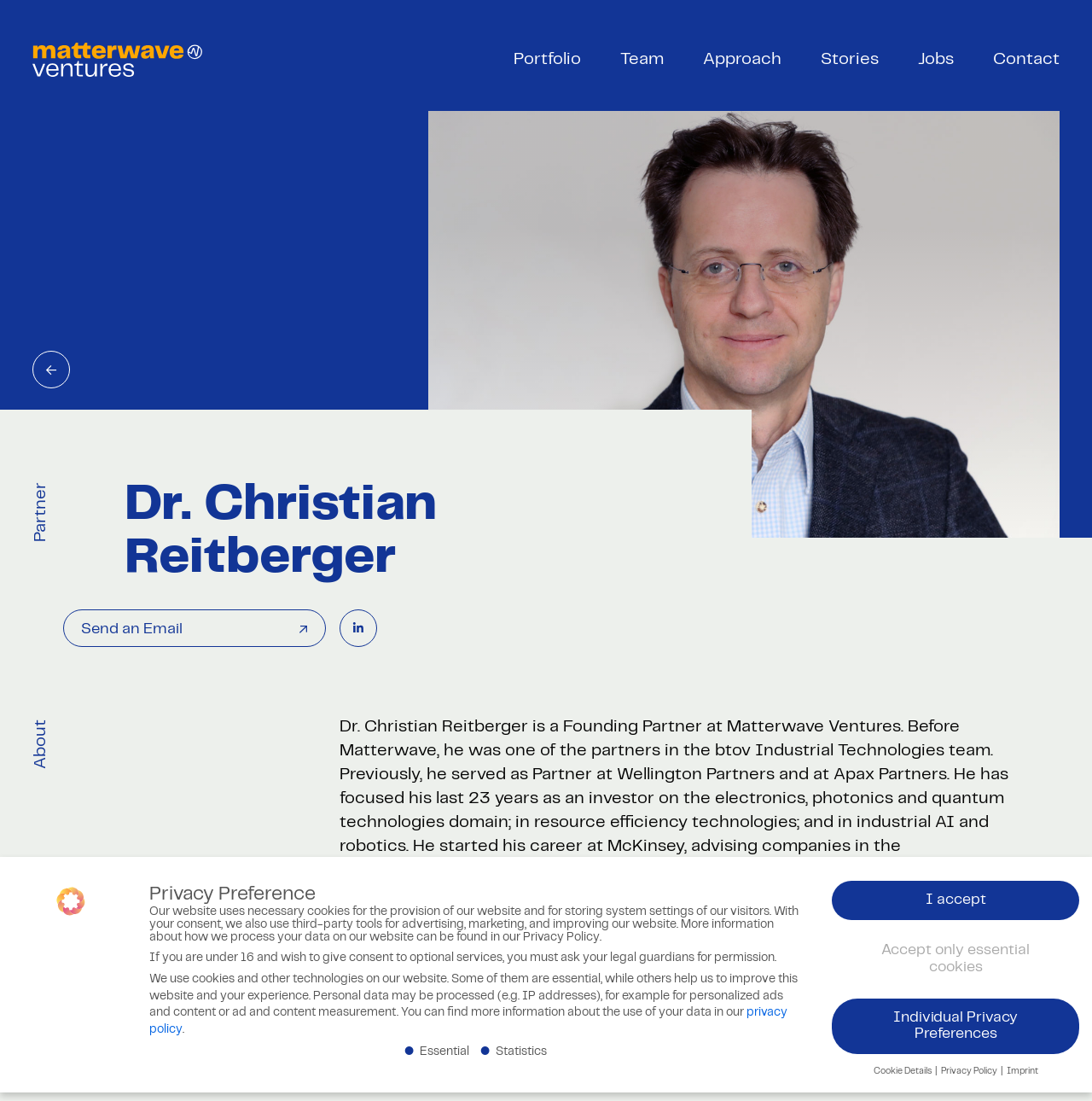Please indicate the bounding box coordinates for the clickable area to complete the following task: "Send an email to Dr. Christian Reitberger". The coordinates should be specified as four float numbers between 0 and 1, i.e., [left, top, right, bottom].

[0.058, 0.553, 0.299, 0.587]